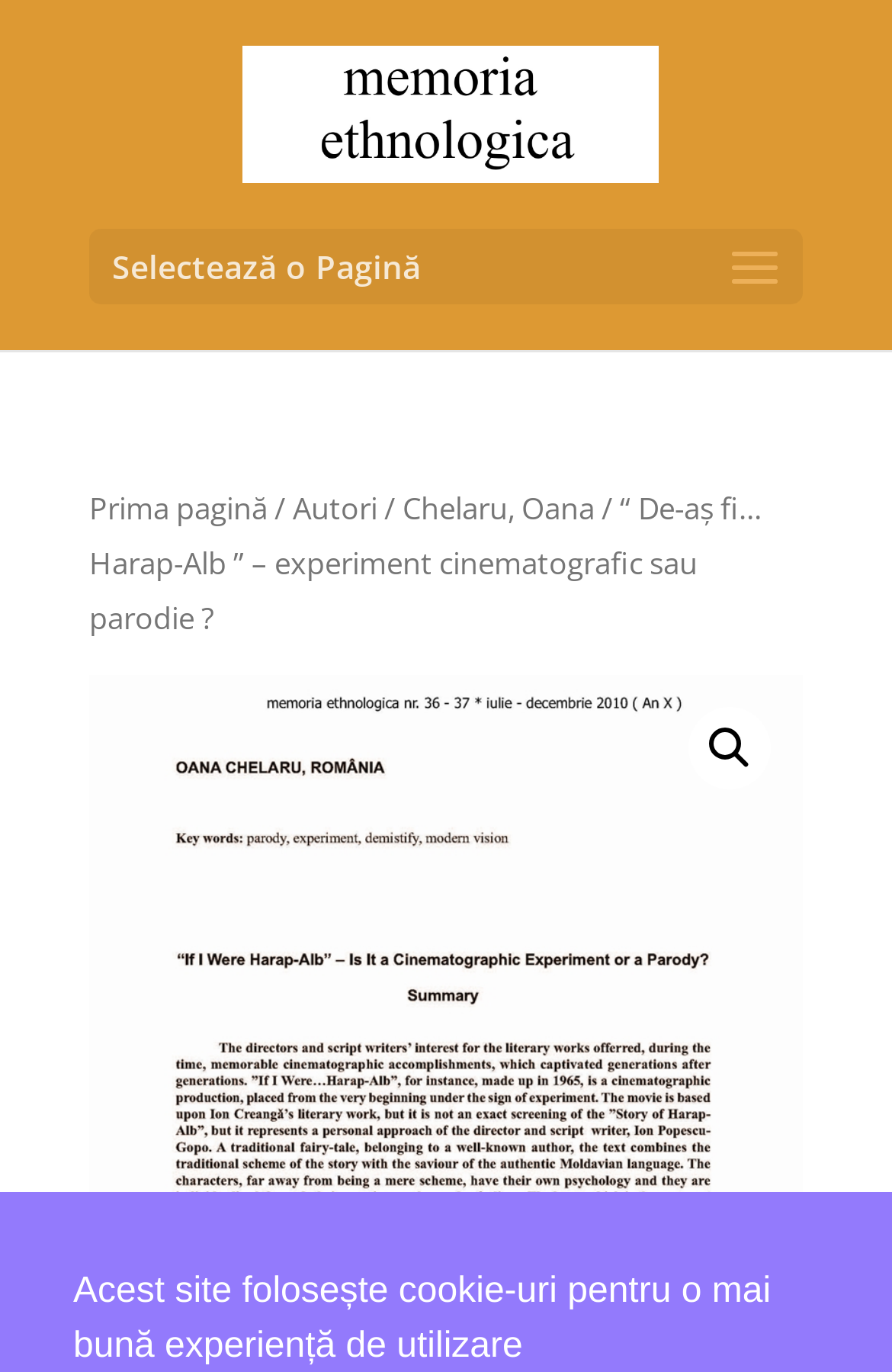What is the name of the ethnological journal?
Please provide a detailed and thorough answer to the question.

I found the answer by looking at the link element with the text 'Memoria Ethnologica' which is located at the top of the webpage, indicating that it is the name of the ethnological journal.